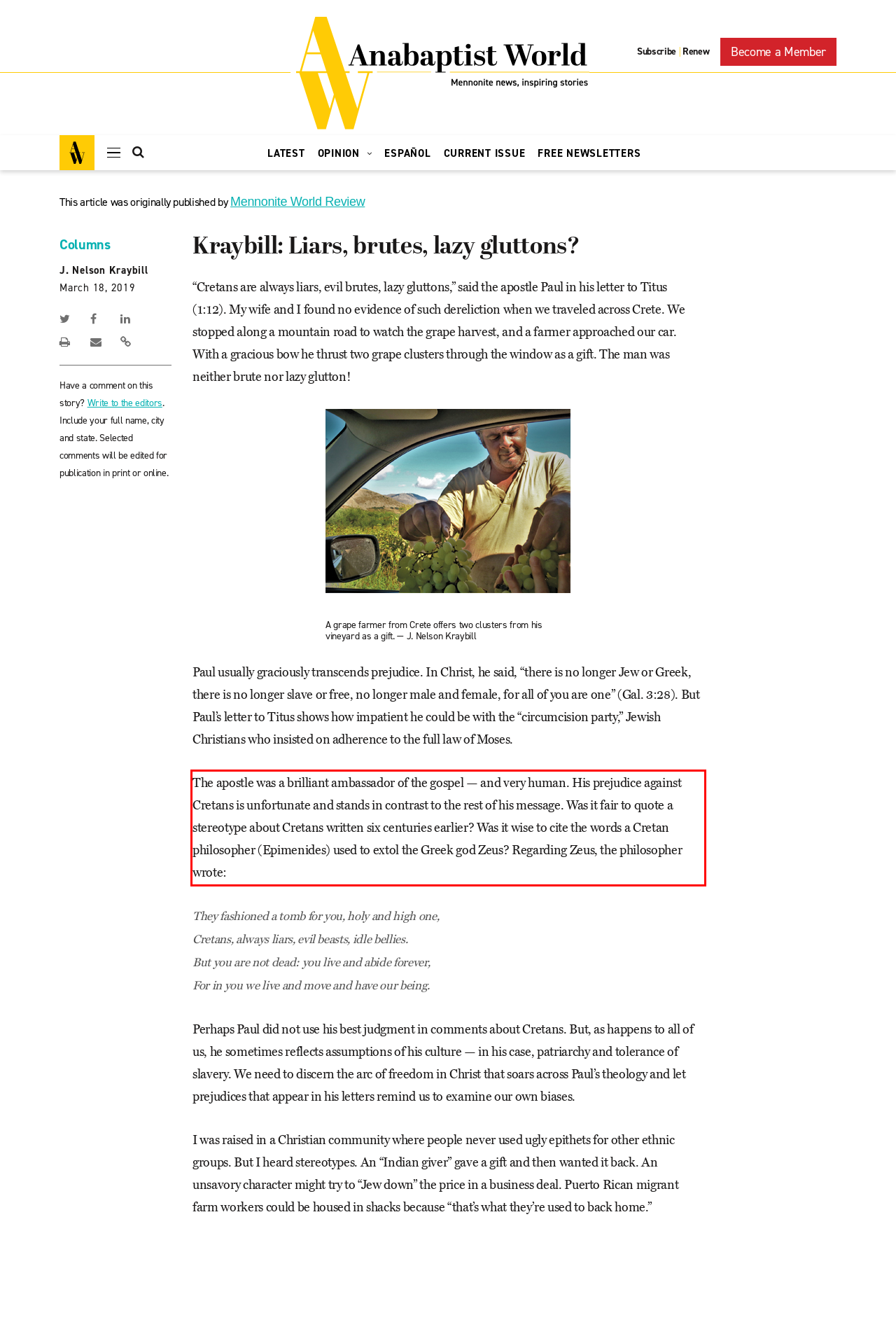Identify the text within the red bounding box on the webpage screenshot and generate the extracted text content.

The apostle was a brilliant ambassador of the gospel — and very human. His prejudice against Cretans is unfortunate and stands in contrast to the rest of his message. Was it fair to quote a stereotype about Cretans written six centuries earlier? Was it wise to cite the words a Cretan philosopher (Epimenides) used to extol the Greek god Zeus? Regarding Zeus, the philosopher wrote: